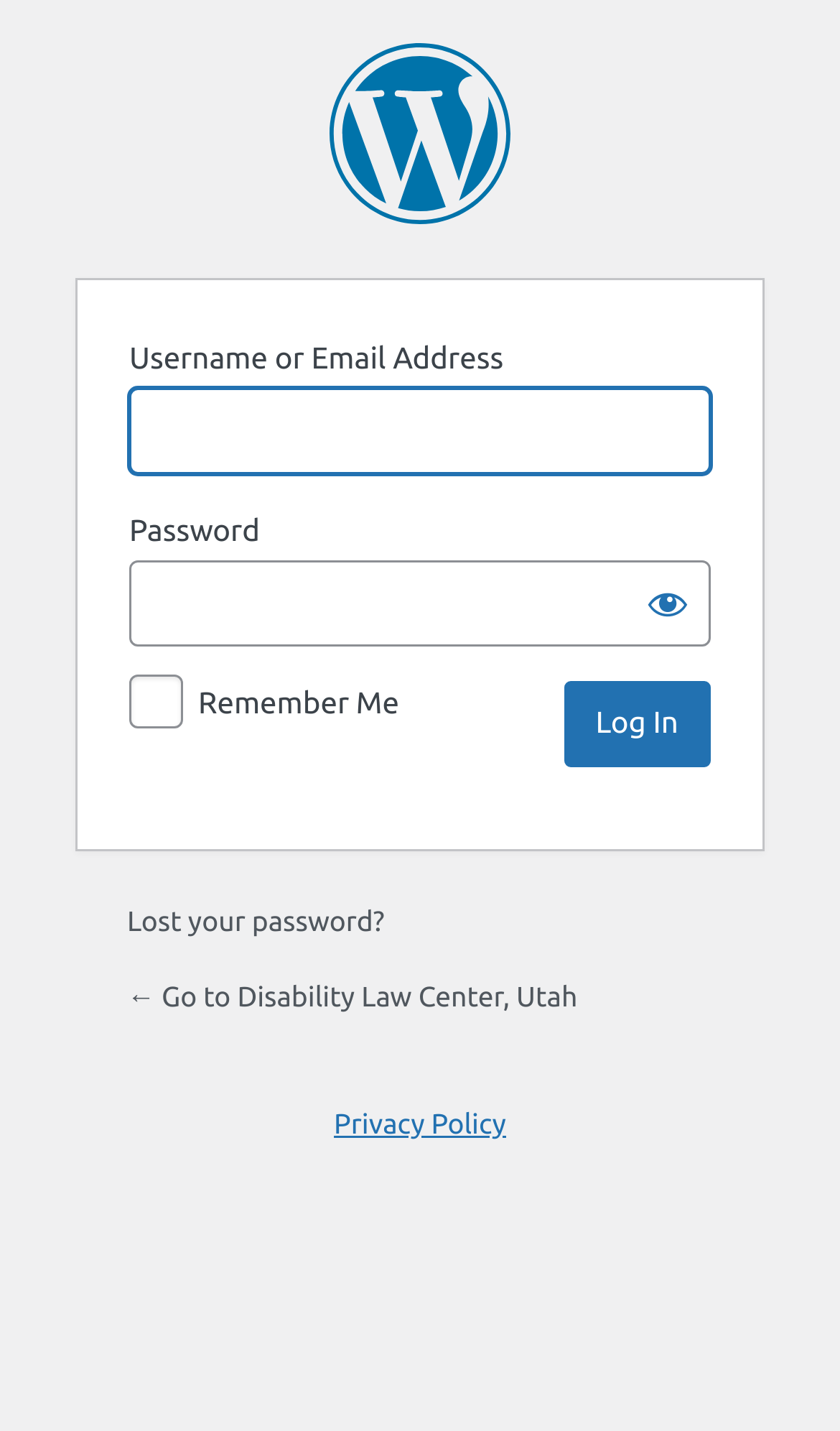Can you find and provide the title of the webpage?

Powered by WordPress